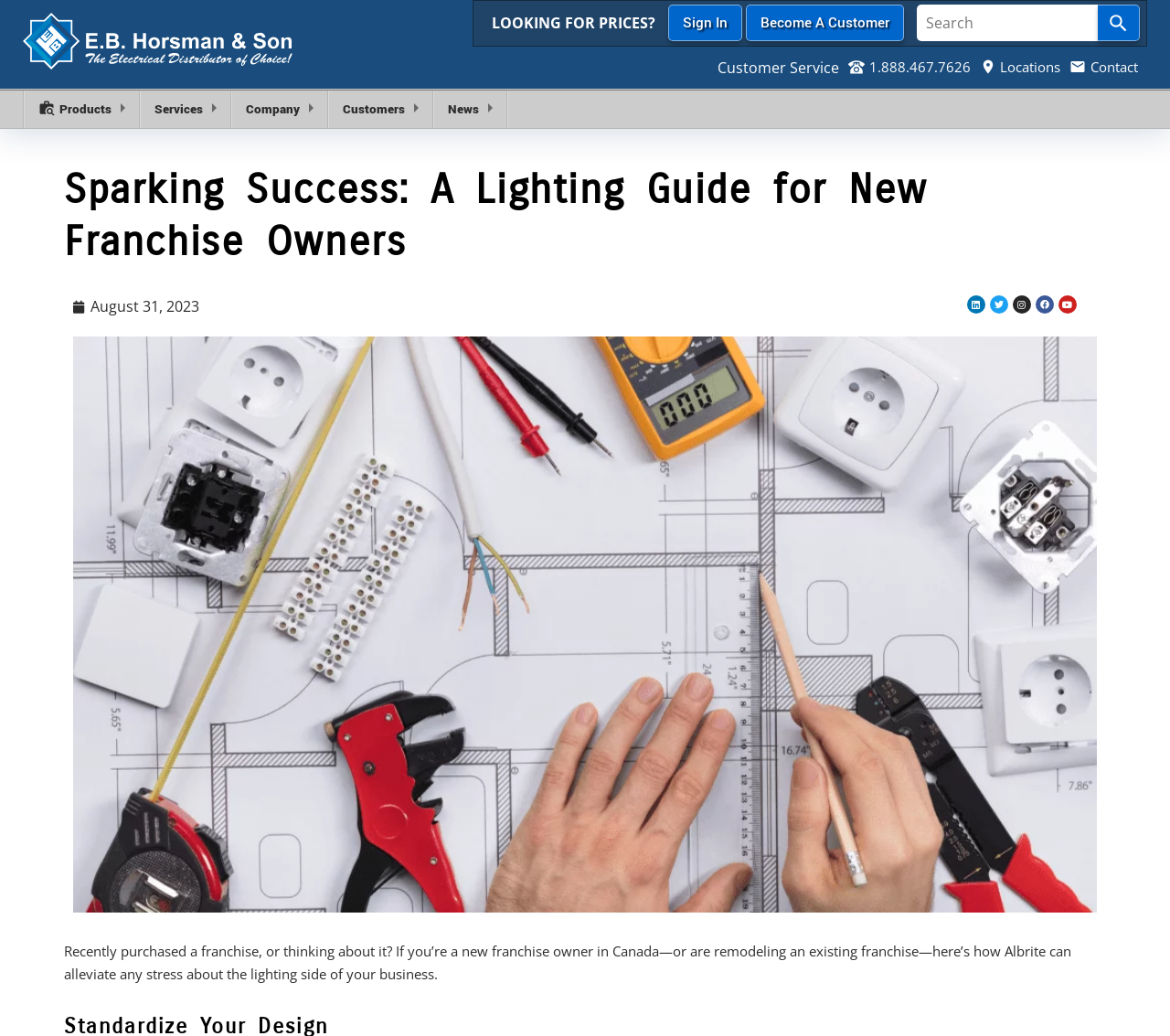Answer the question with a single word or phrase: 
How many social media links are present on the webpage?

5